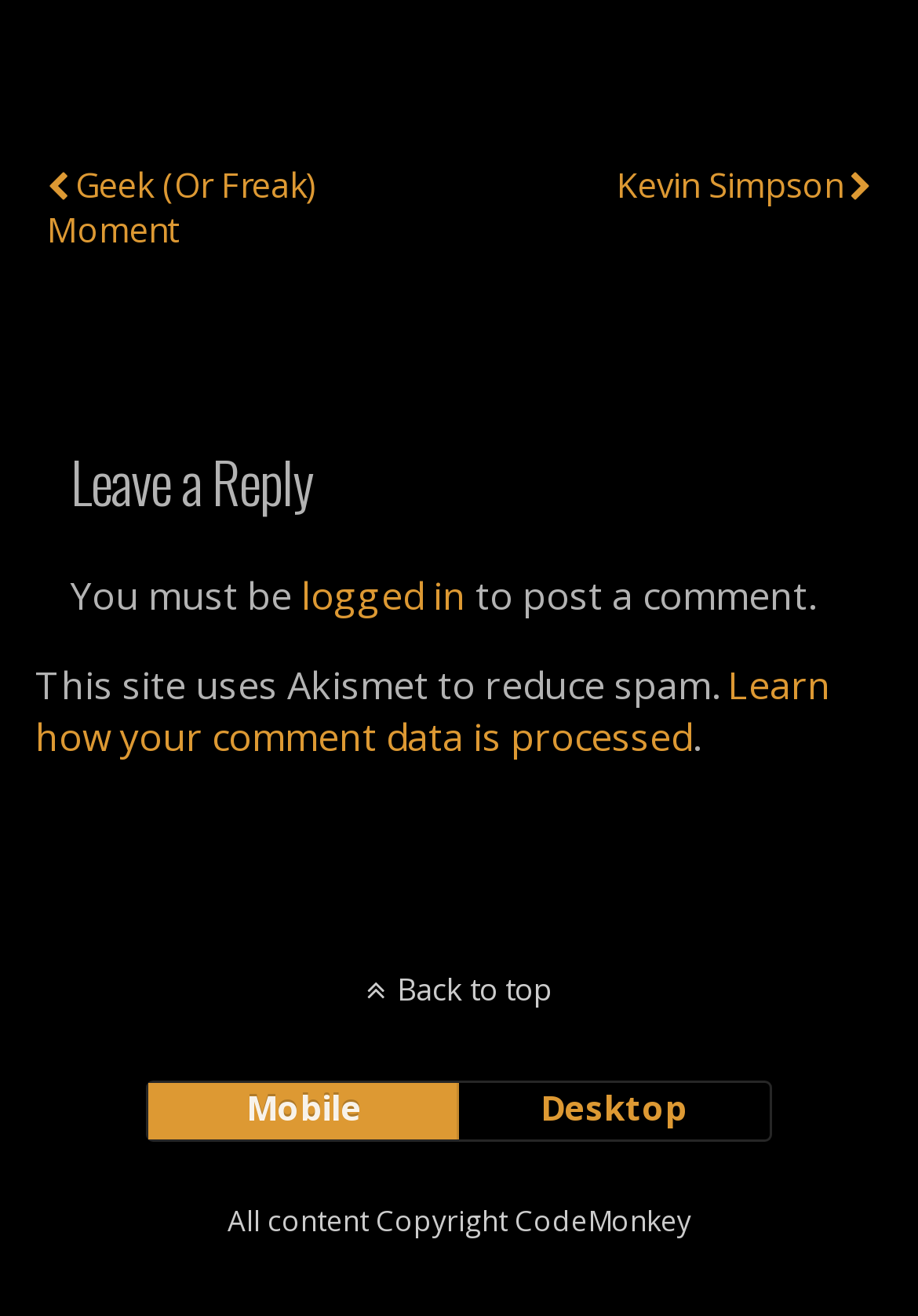How many layout options are available?
Provide a detailed answer to the question using information from the image.

I found the number of layout options by looking at the two button elements with the text 'Mobile' and 'Desktop' which are located at the bottom of the page.